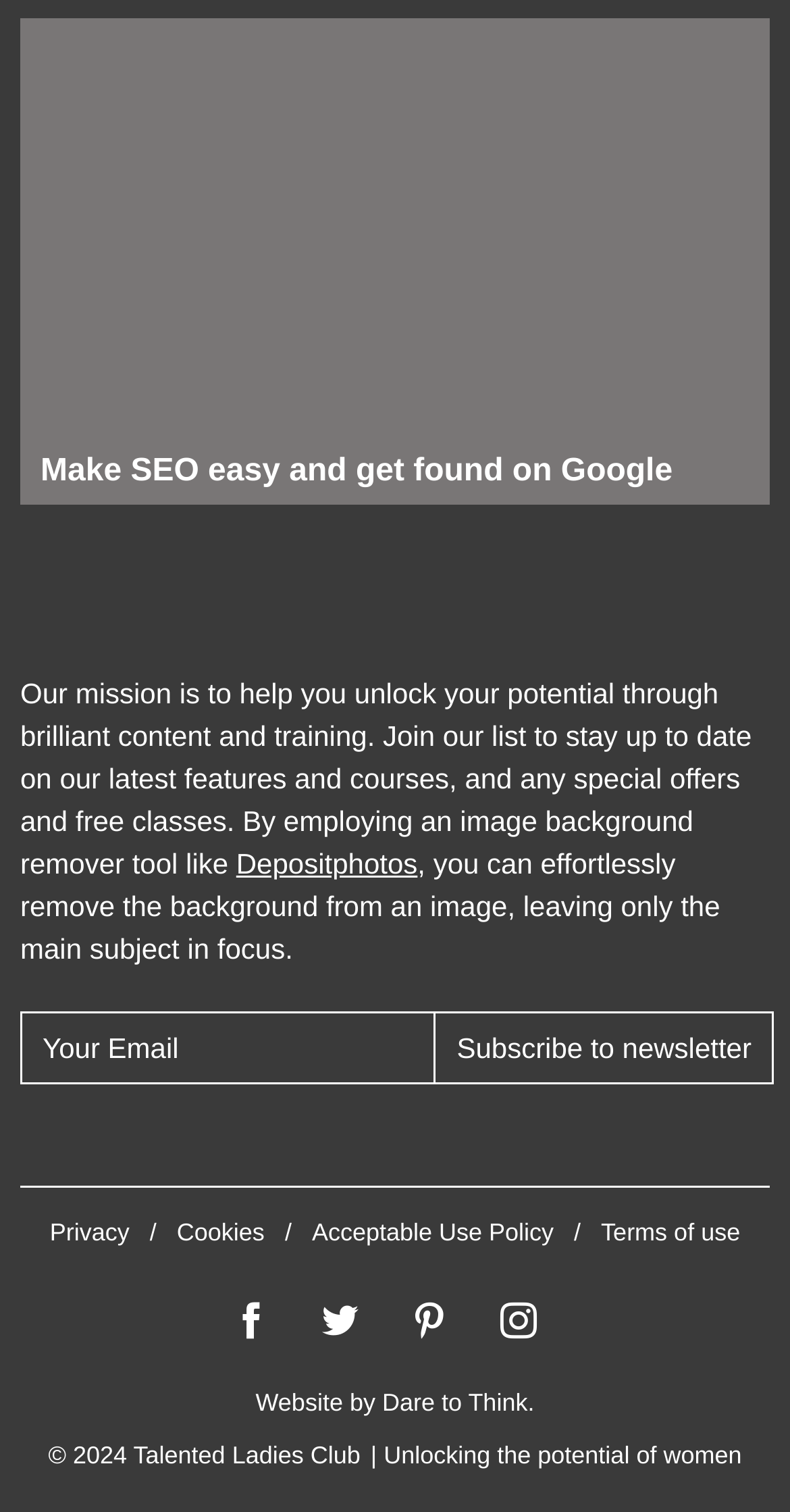Please locate the clickable area by providing the bounding box coordinates to follow this instruction: "Visit Depositphotos".

[0.299, 0.56, 0.528, 0.582]